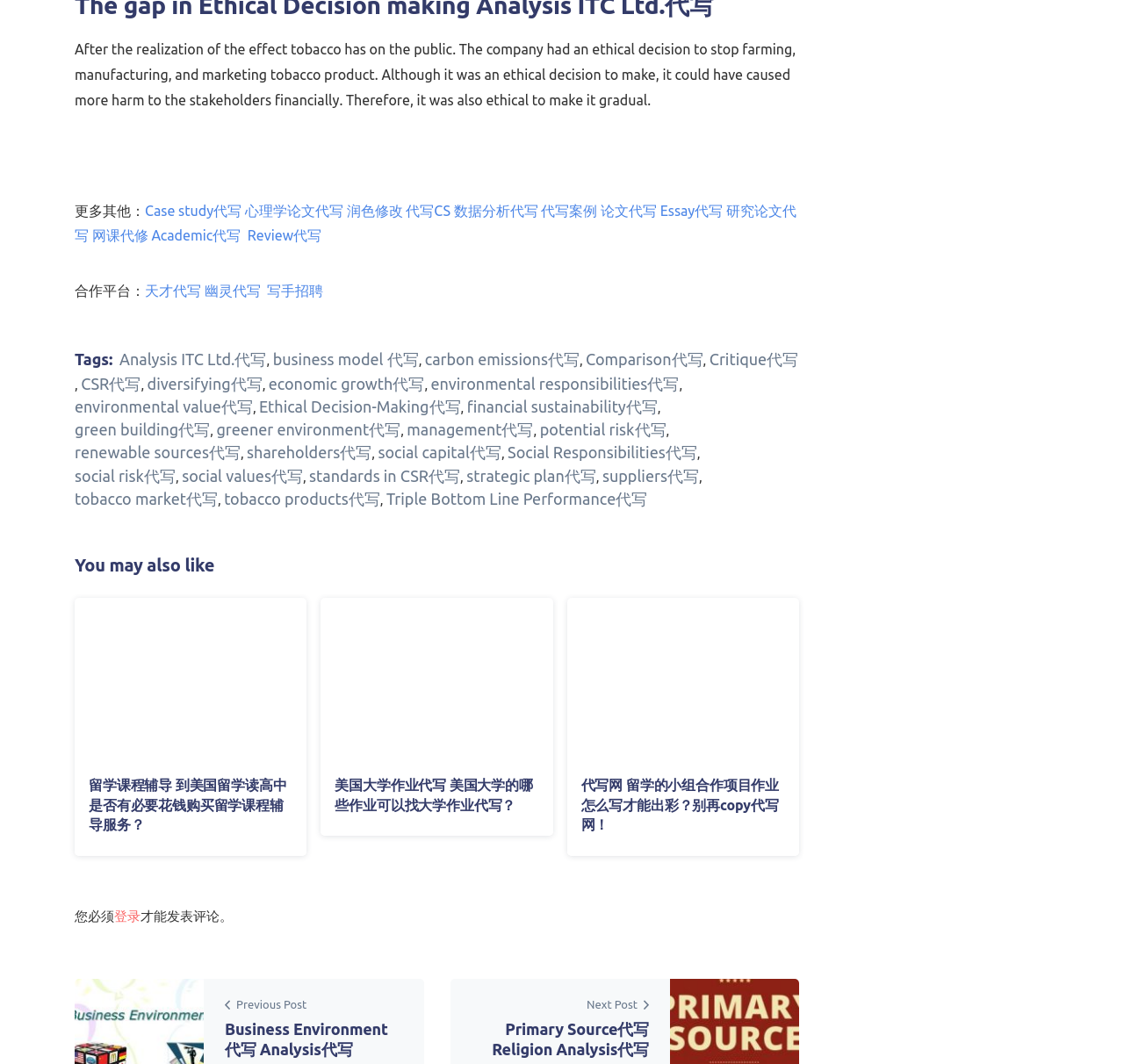What is the purpose of the company mentioned in the first paragraph?
Provide a fully detailed and comprehensive answer to the question.

The first paragraph mentions that the company had an ethical decision to stop farming, manufacturing, and marketing tobacco products, indicating that the company's purpose is to stop its involvement in the tobacco industry.